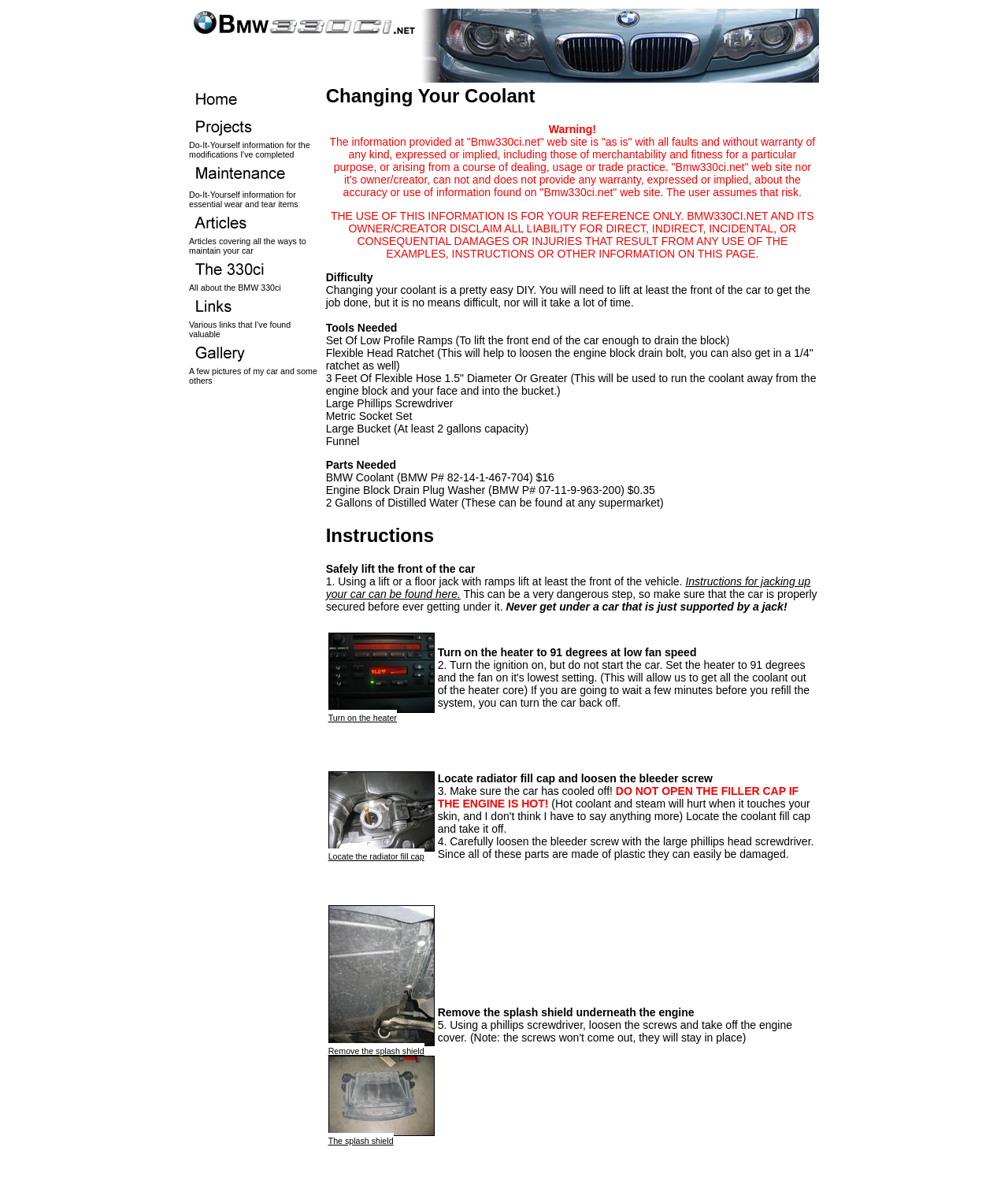Could you please study the image and provide a detailed answer to the question:
What is the purpose of turning on the heater in this DIY task?

The instructions state that turning on the heater to 91 degrees at low fan speed will allow all the coolant to be drained from the heater core, making it easier to complete the task.